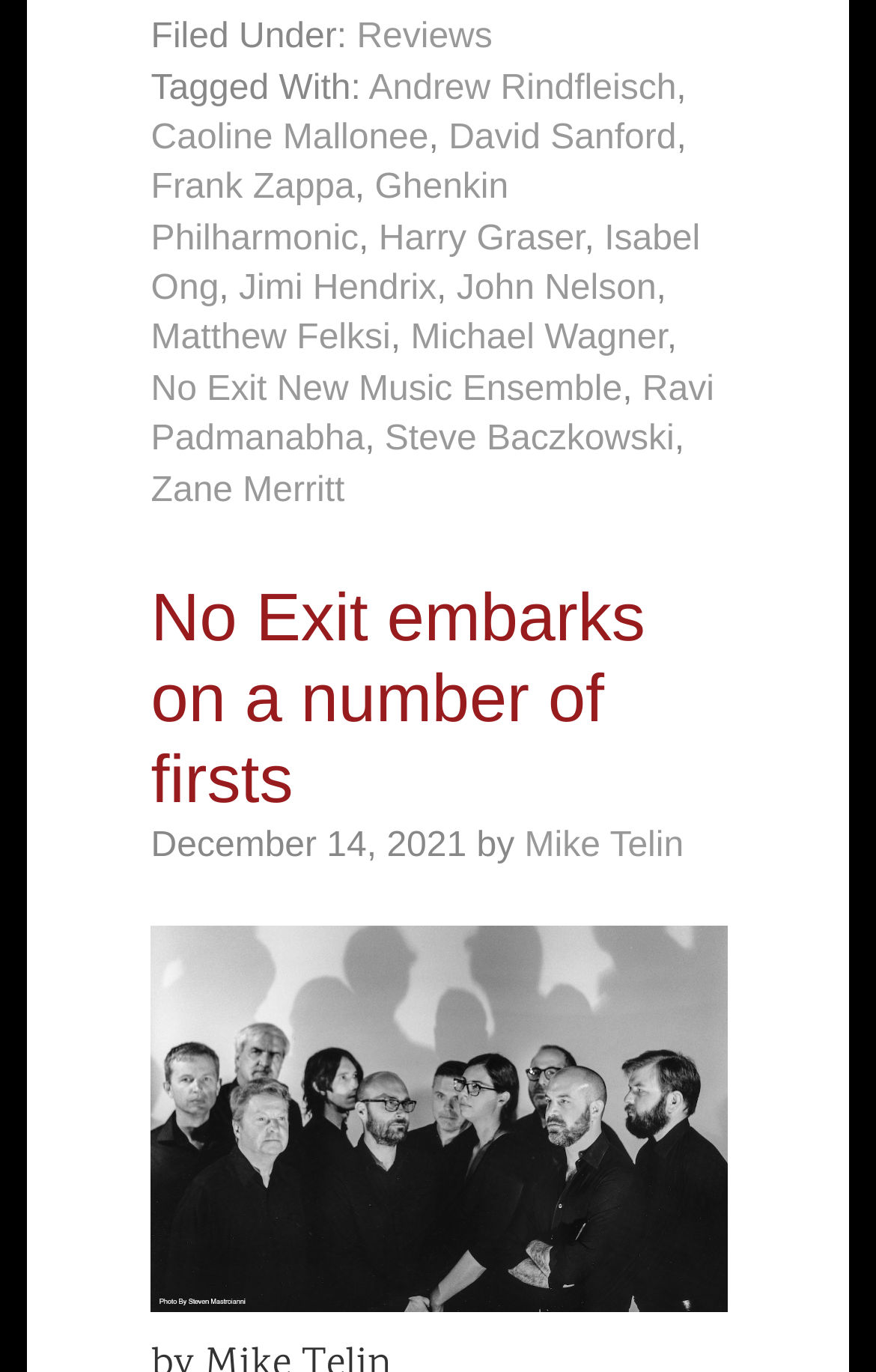Look at the image and give a detailed response to the following question: What is the date of the article?

I found the answer by looking at the time information at the bottom of the article, where it says 'December 14, 2021'.